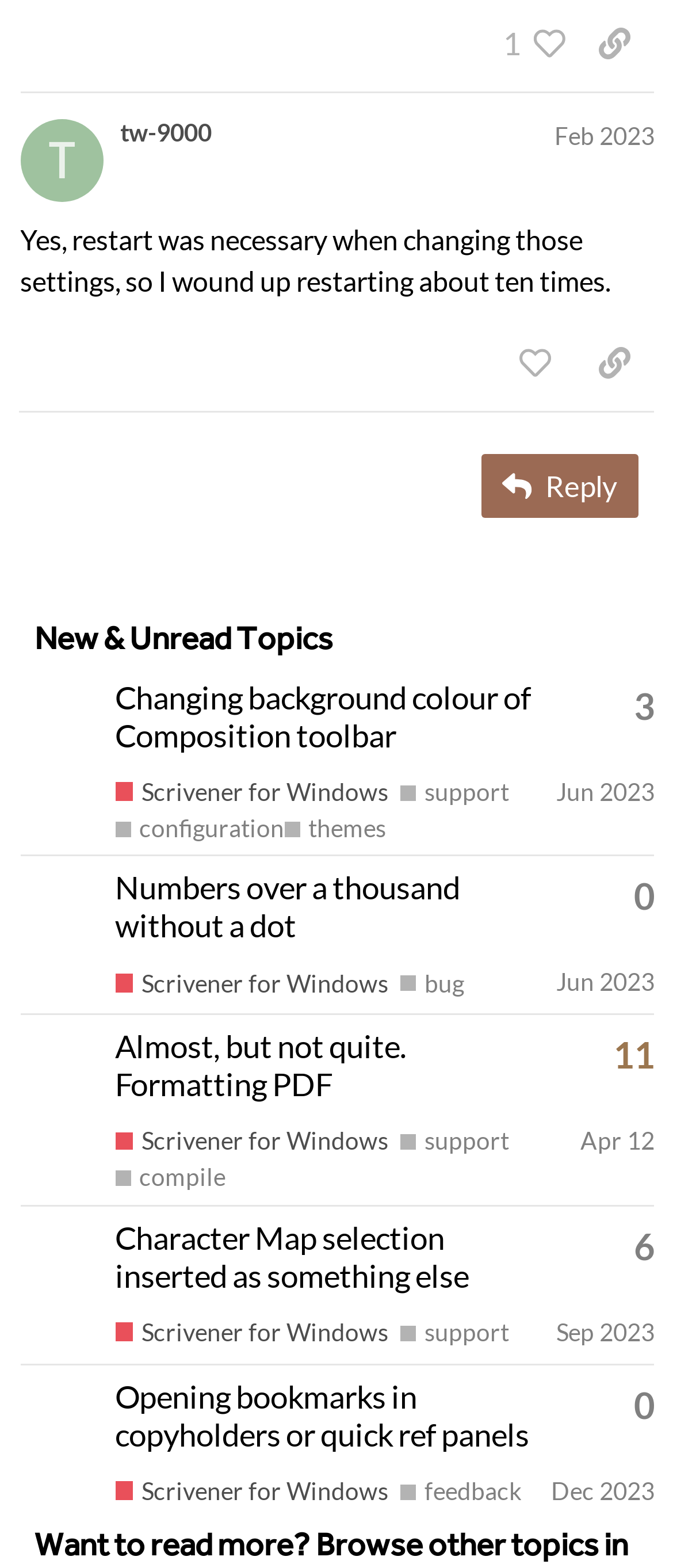Can you provide the bounding box coordinates for the element that should be clicked to implement the instruction: "go to profile of AntoniDol"?

[0.03, 0.446, 0.153, 0.466]